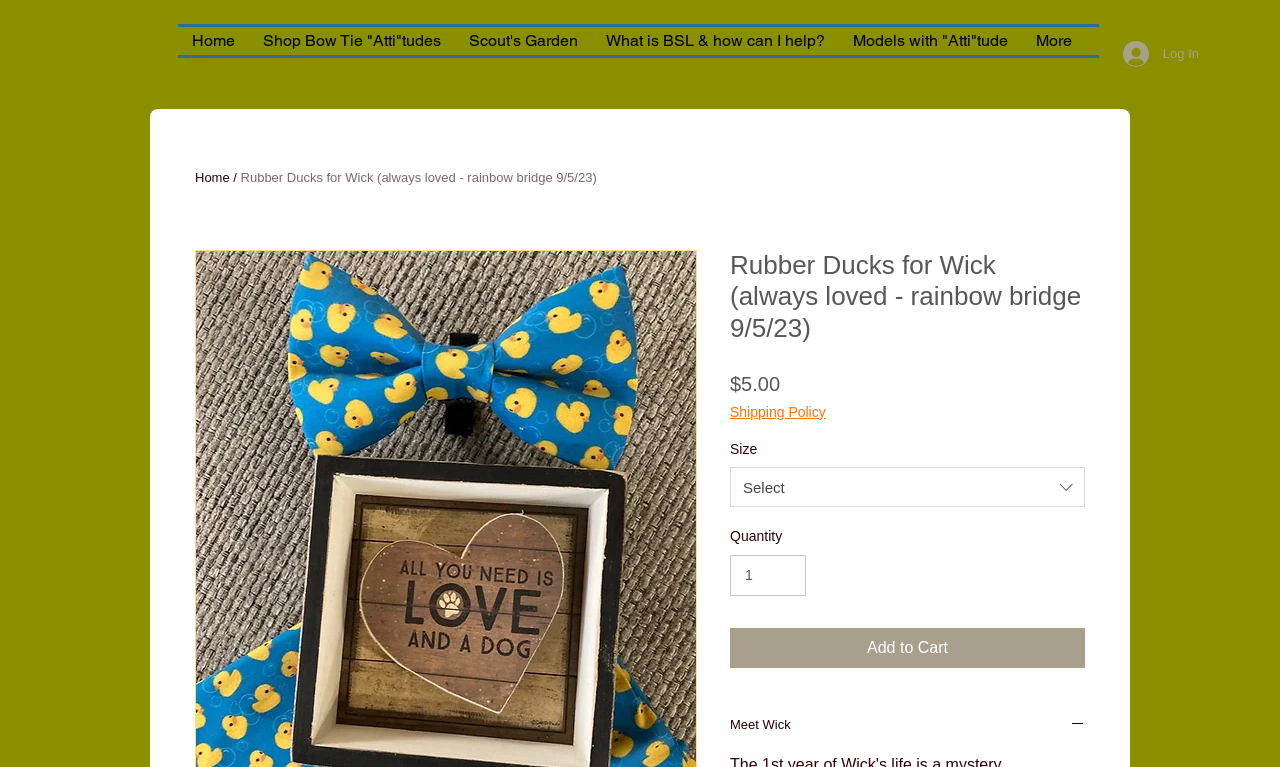Provide the bounding box for the UI element matching this description: "More".

[0.798, 0.035, 0.848, 0.072]